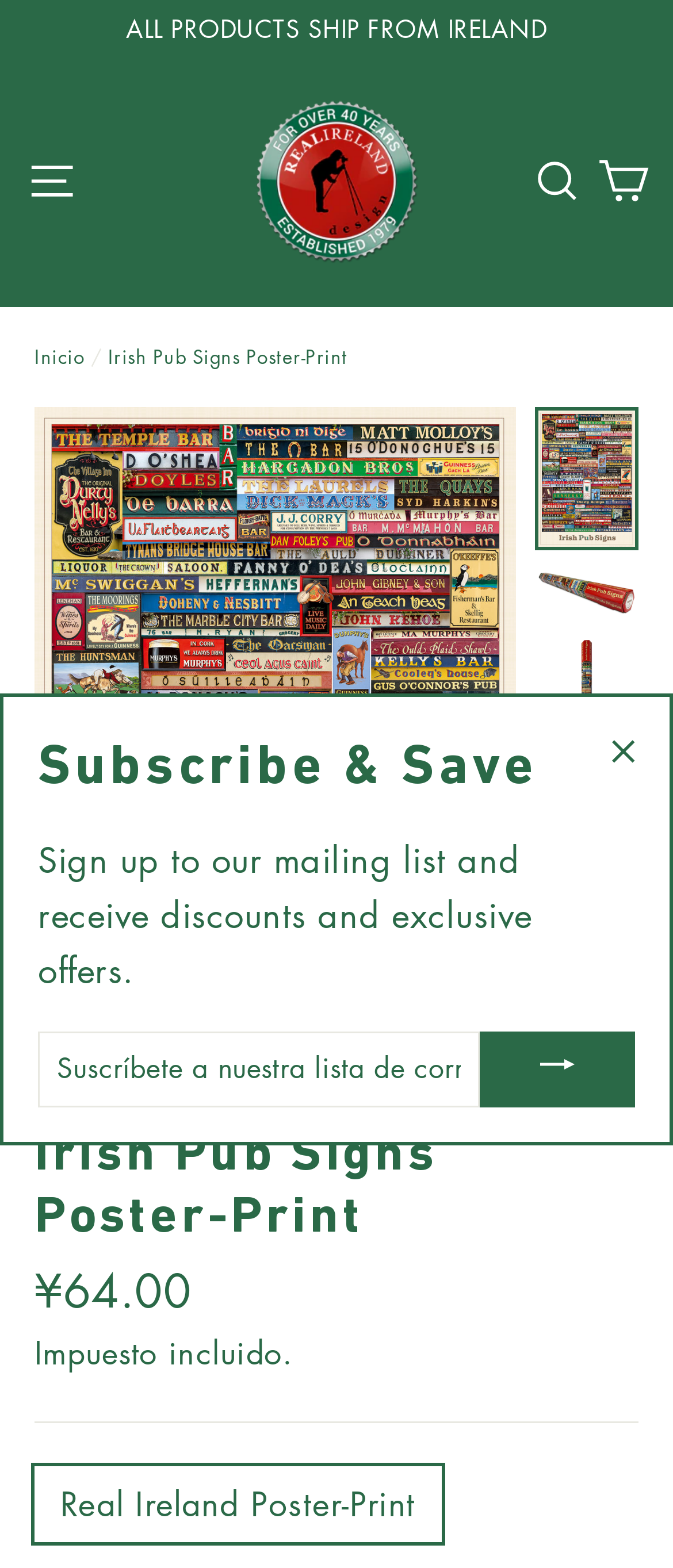Find the bounding box coordinates of the clickable element required to execute the following instruction: "Go to the About page". Provide the coordinates as four float numbers between 0 and 1, i.e., [left, top, right, bottom].

None